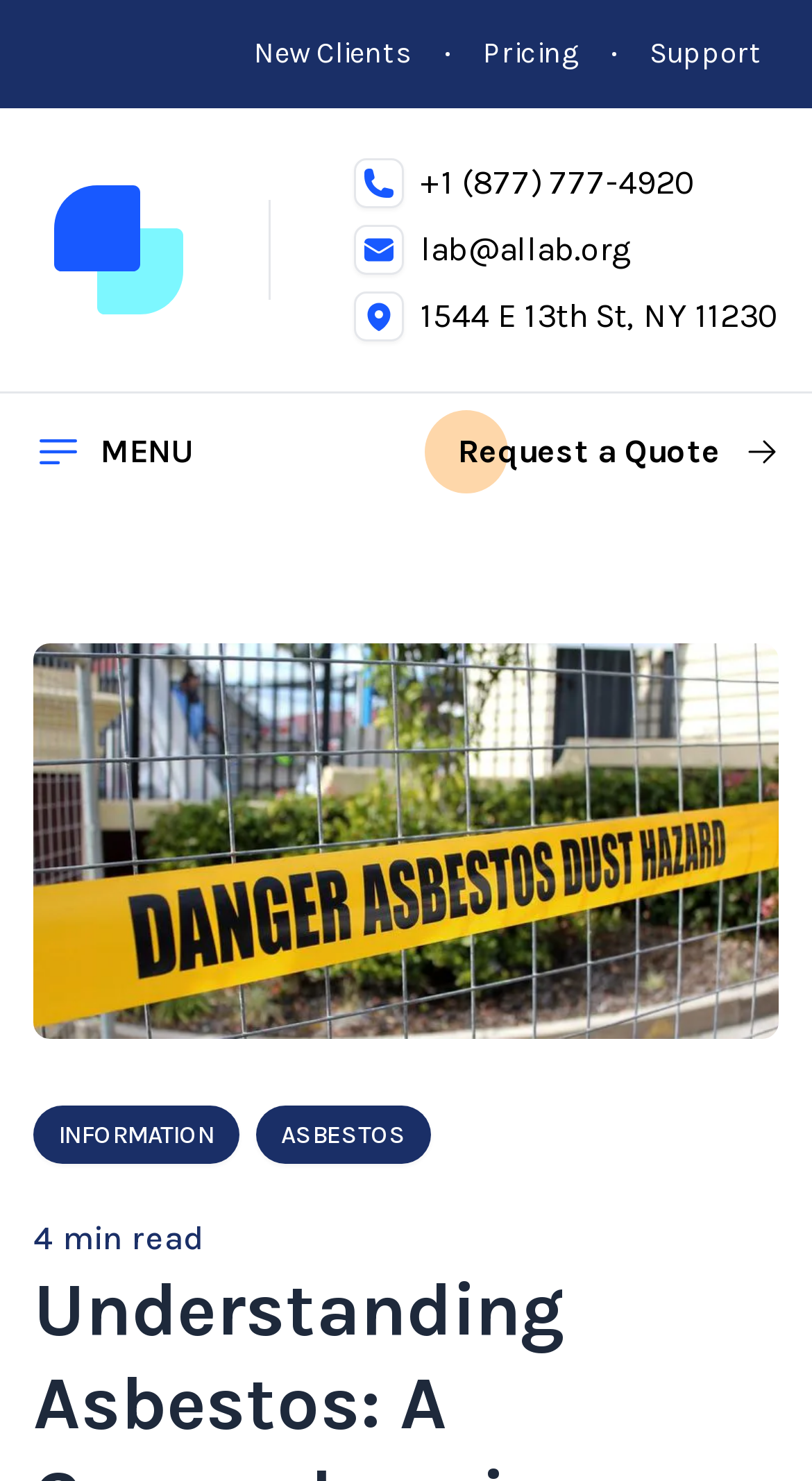Locate the heading on the webpage and return its text.

Understanding Asbestos: A Comprehensive Guide